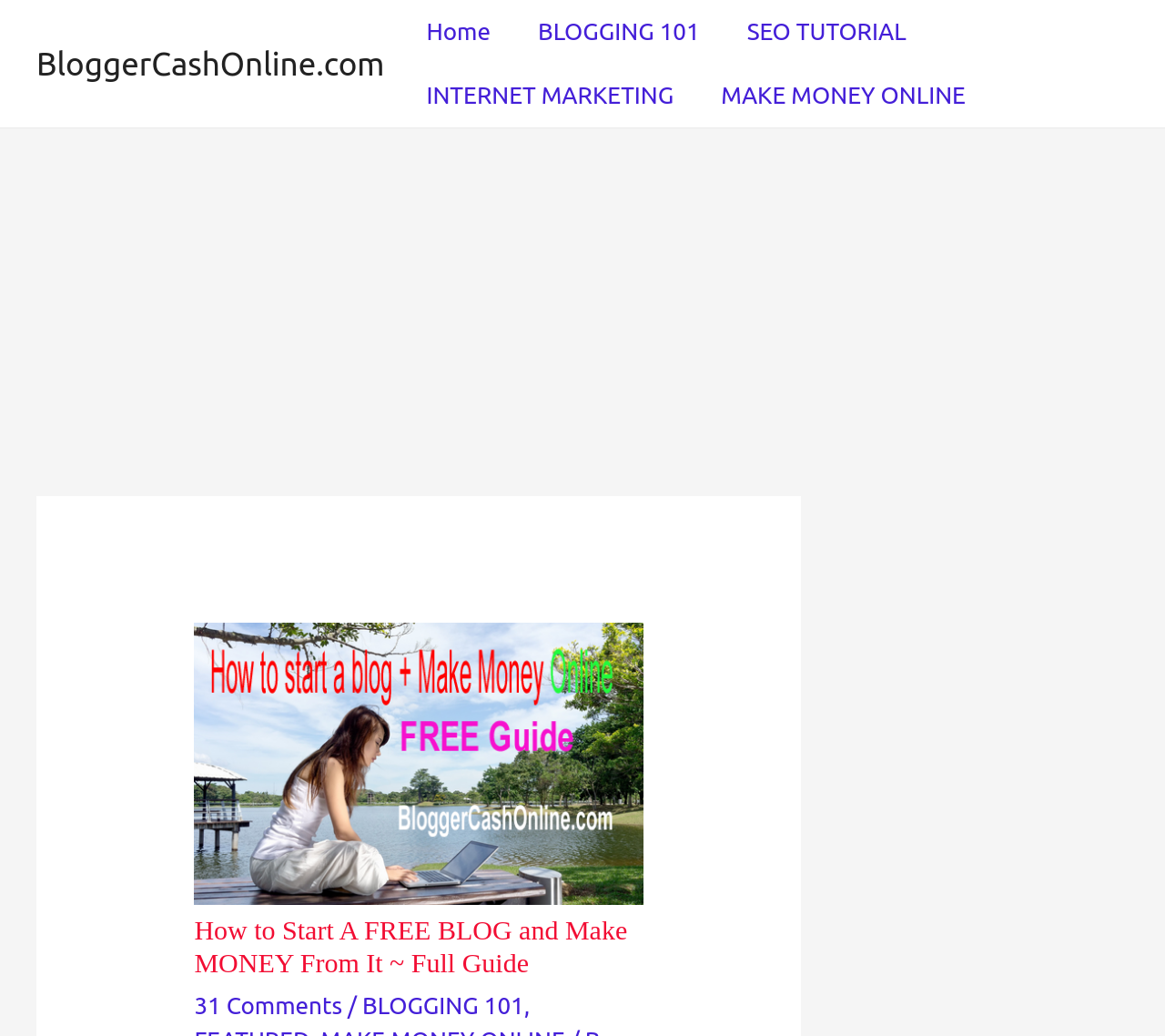What is the website's main topic?
Answer the question with a single word or phrase by looking at the picture.

Blogging and making money online